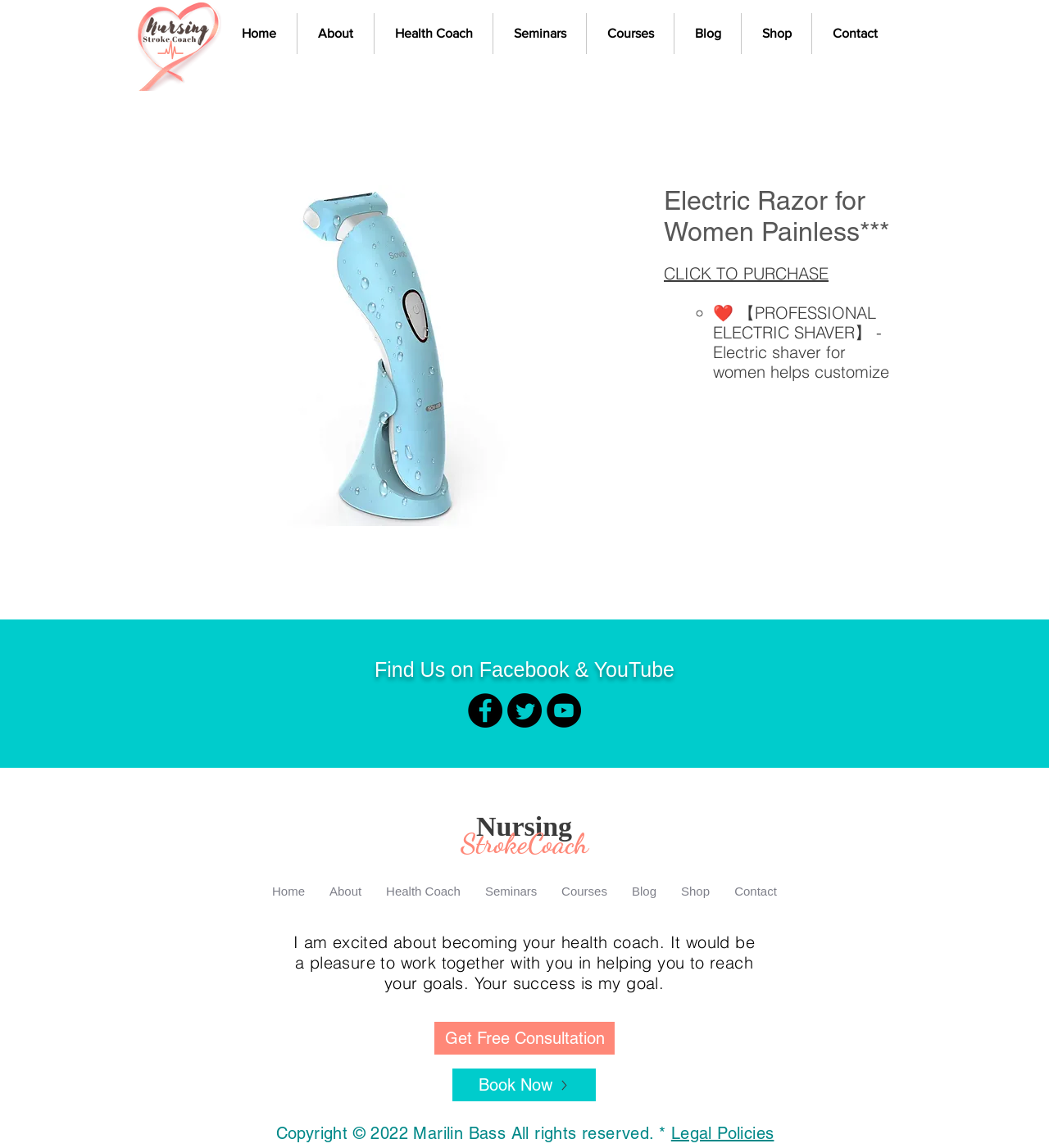Can you show the bounding box coordinates of the region to click on to complete the task described in the instruction: "Book now"?

[0.431, 0.931, 0.568, 0.96]